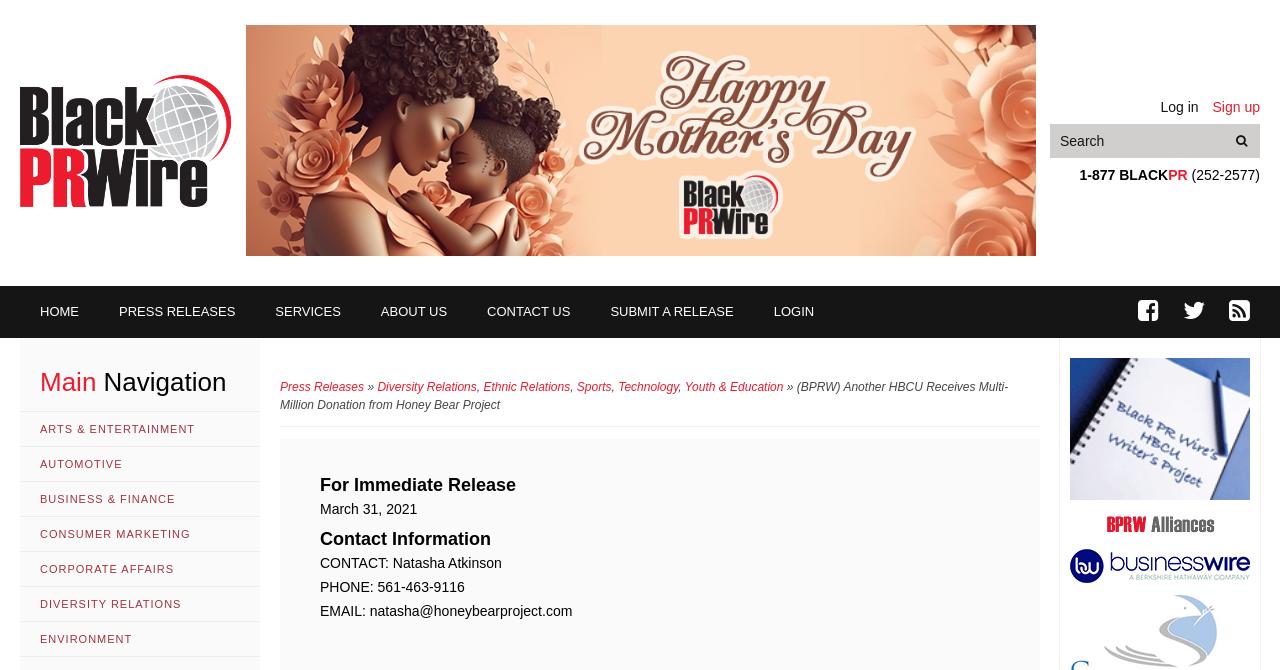Please specify the bounding box coordinates of the element that should be clicked to execute the given instruction: 'Search for something'. Ensure the coordinates are four float numbers between 0 and 1, expressed as [left, top, right, bottom].

[0.956, 0.184, 0.984, 0.235]